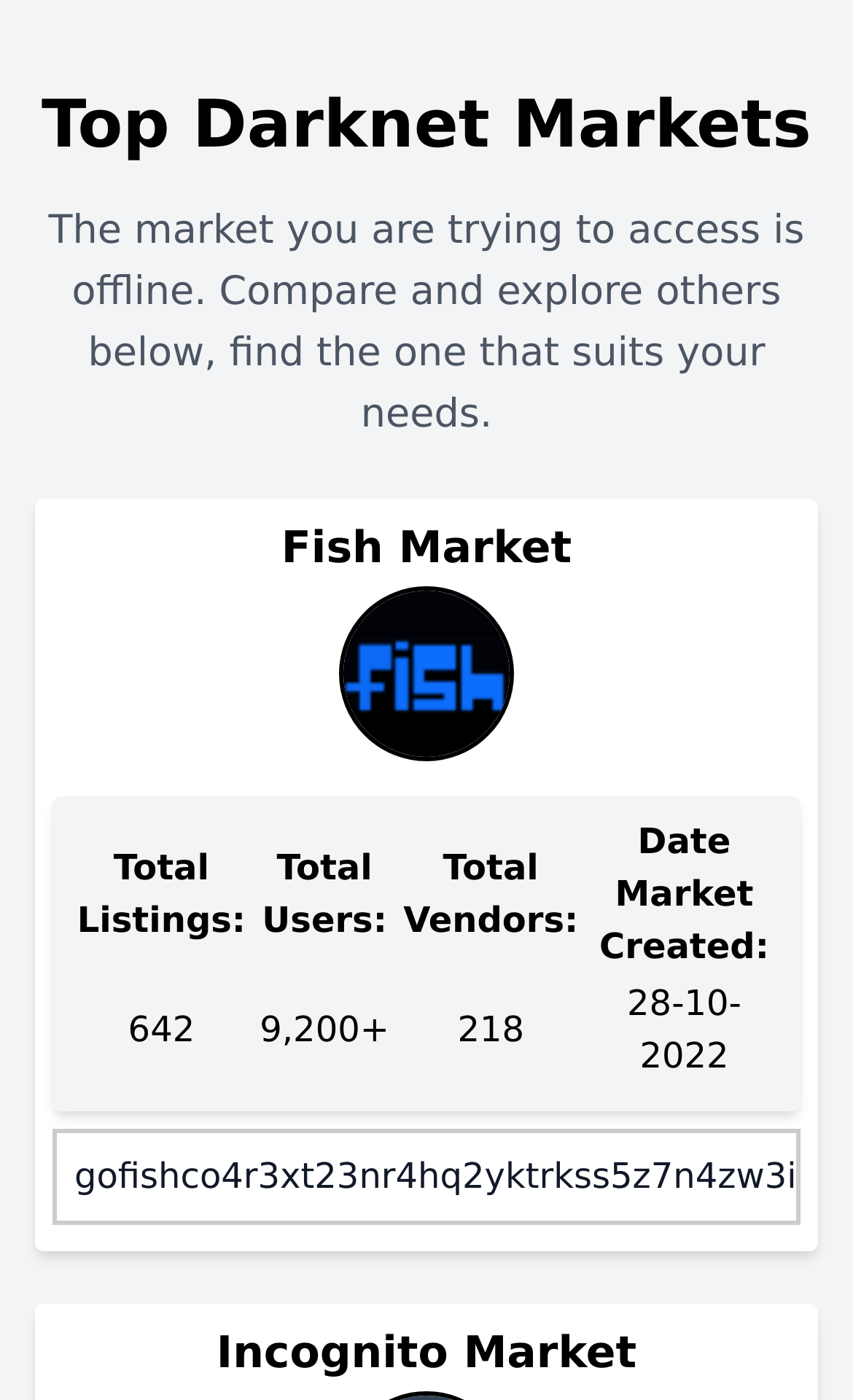How many total users are in Fish Market?
Utilize the information in the image to give a detailed answer to the question.

I found the answer by examining the table under the 'Fish Market' heading, where it lists various statistics. The 'Total Users' column has the value '9,200+'.